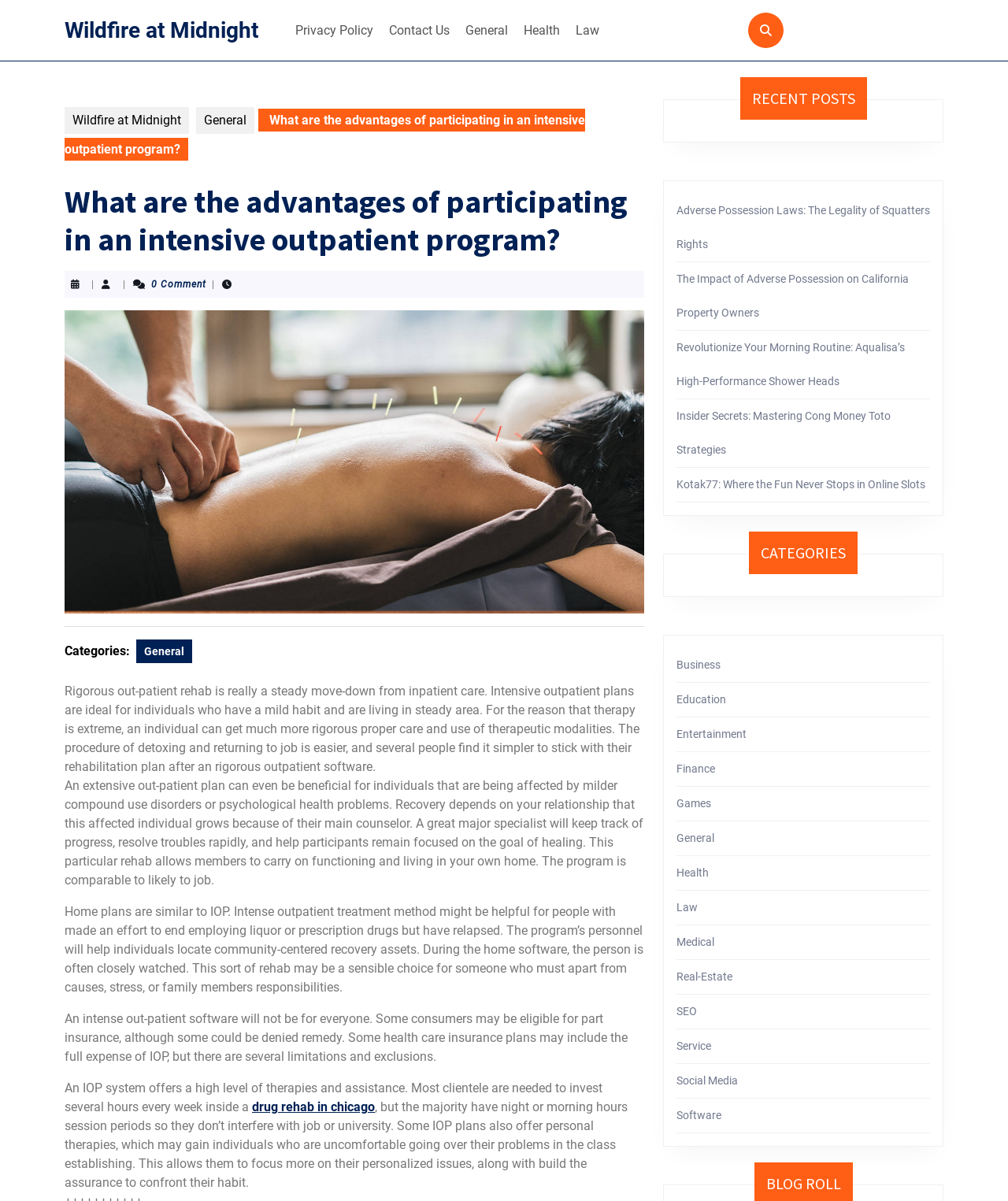Please give a succinct answer using a single word or phrase:
What is the role of the program's staff in an IOP?

Support and resources